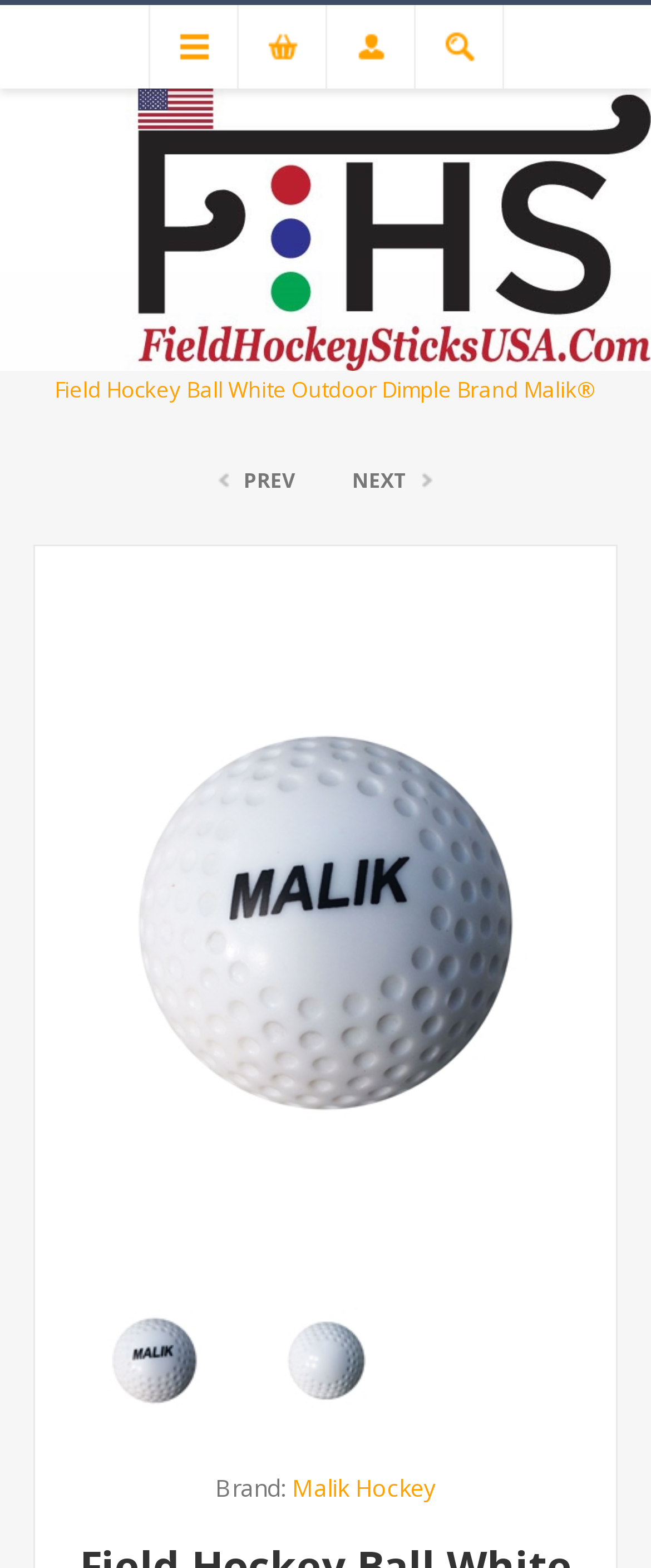Locate the bounding box coordinates of the area you need to click to fulfill this instruction: 'Go to Home page'. The coordinates must be in the form of four float numbers ranging from 0 to 1: [left, top, right, bottom].

[0.274, 0.197, 0.326, 0.231]